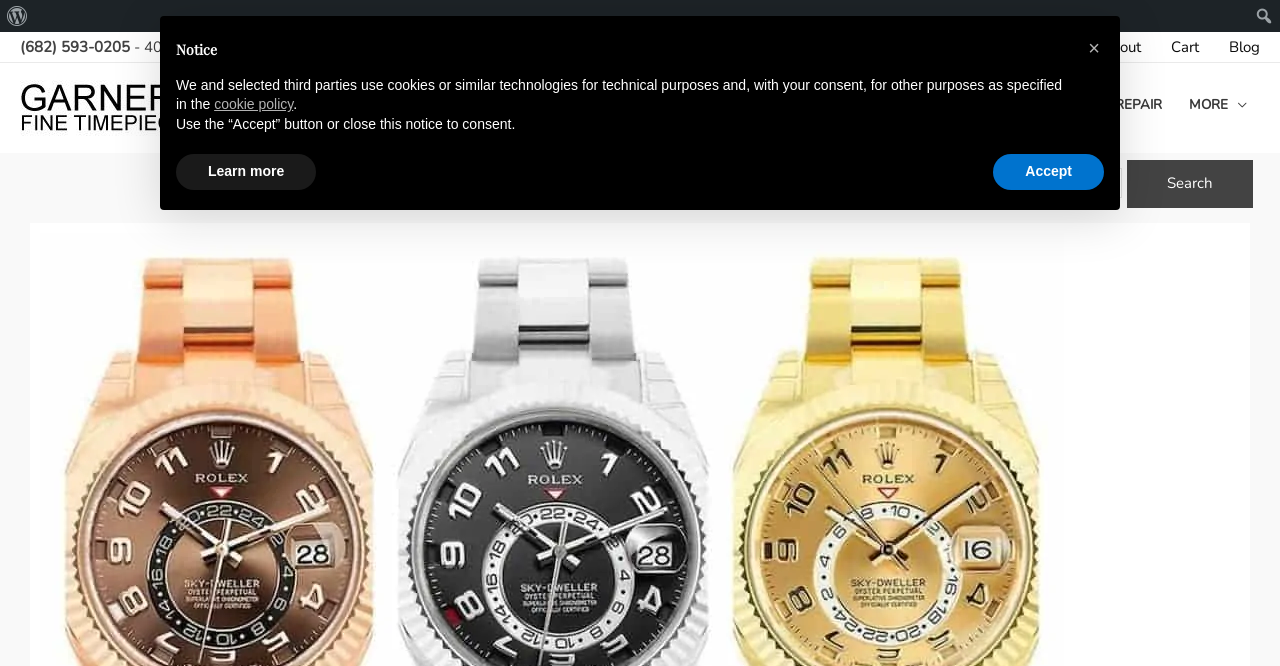How many social media links are there?
Please give a detailed and elaborate answer to the question.

I found one social media link, which is the 'Like us on Facebook' link, located at the top of the page.